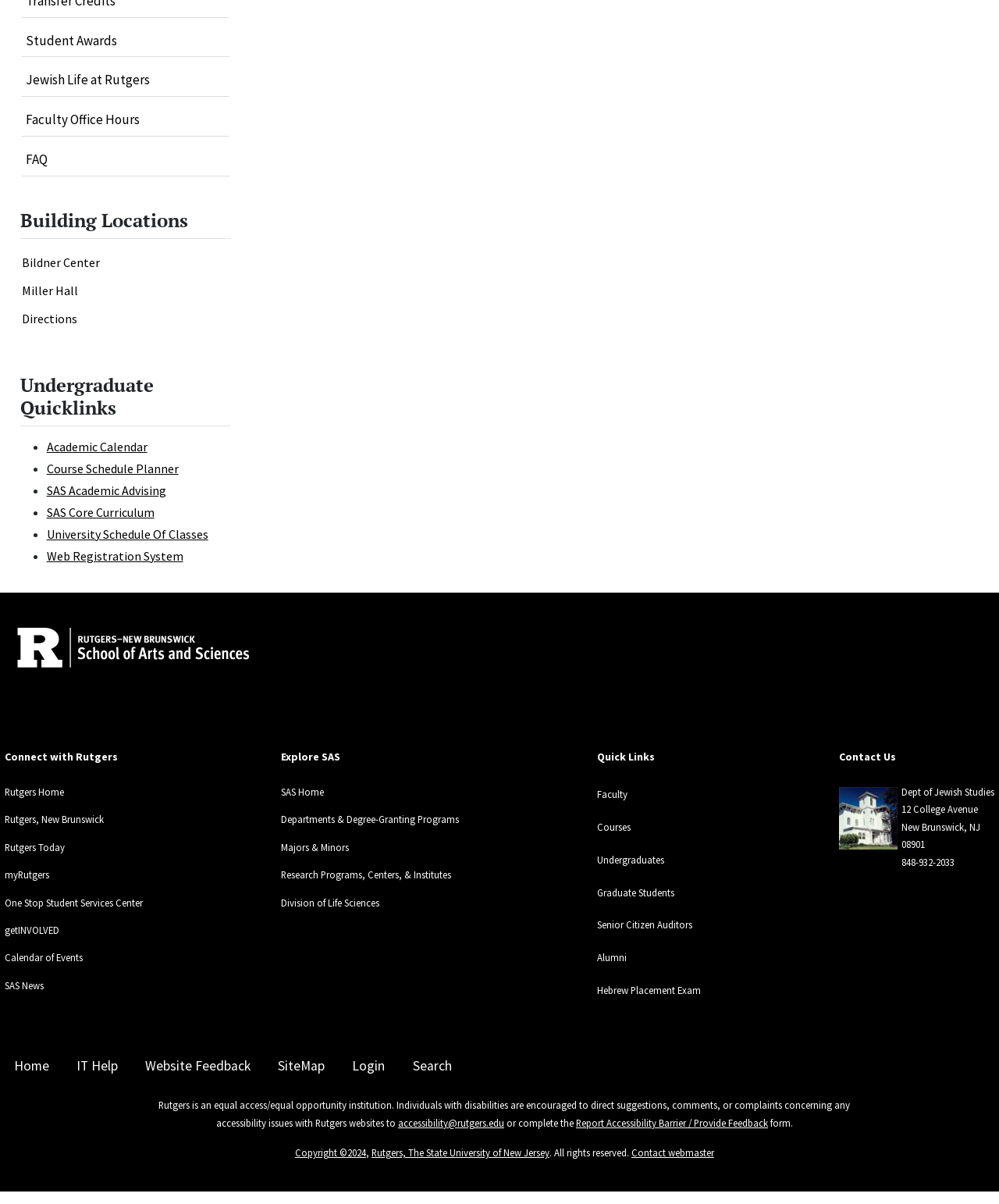Please determine the bounding box coordinates of the clickable area required to carry out the following instruction: "View Building Locations". The coordinates must be four float numbers between 0 and 1, represented as [left, top, right, bottom].

[0.02, 0.174, 0.231, 0.199]